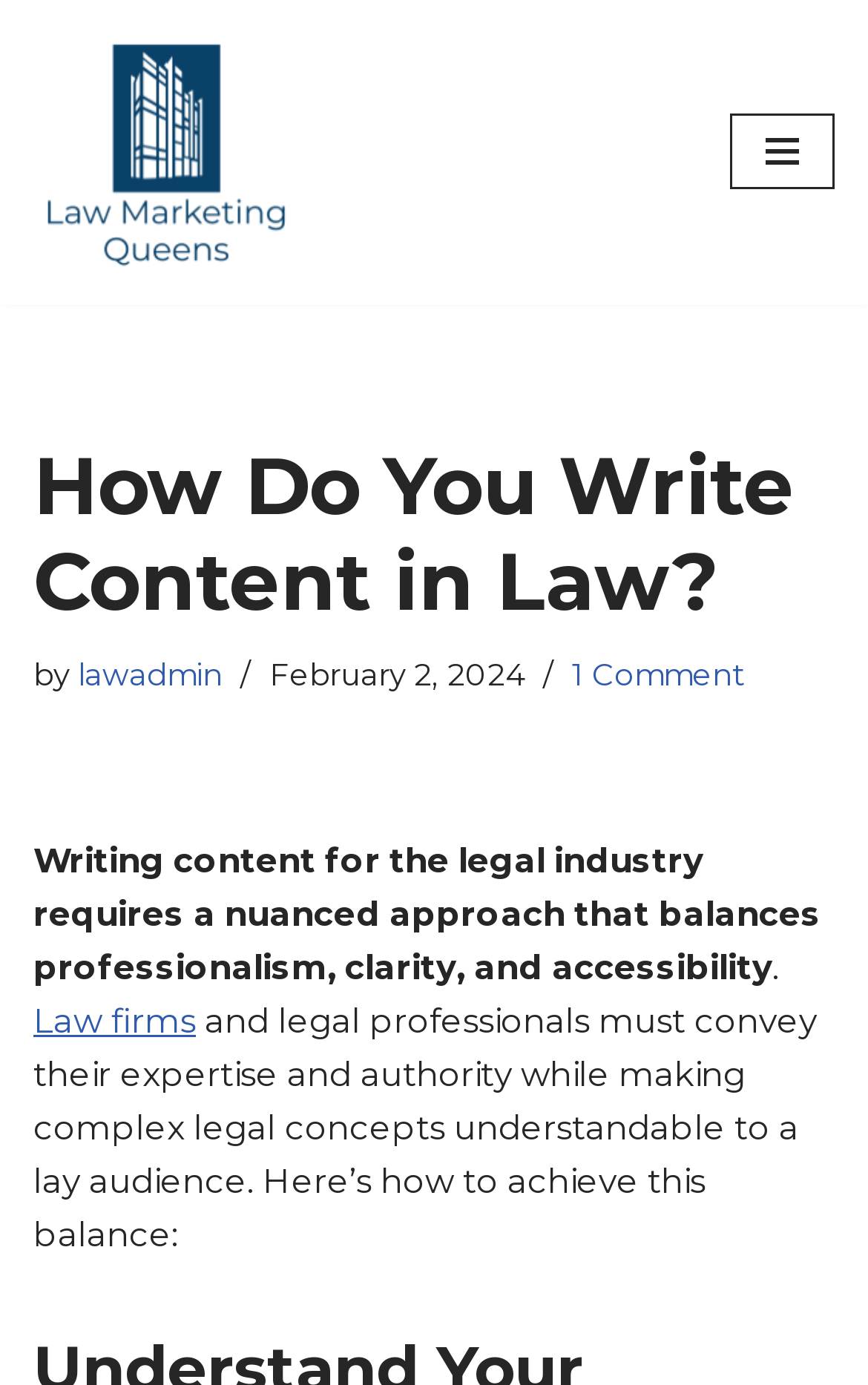What is the author of the article?
With the help of the image, please provide a detailed response to the question.

The author of the article can be found by looking at the text next to the 'by' keyword, which is 'lawadmin'.